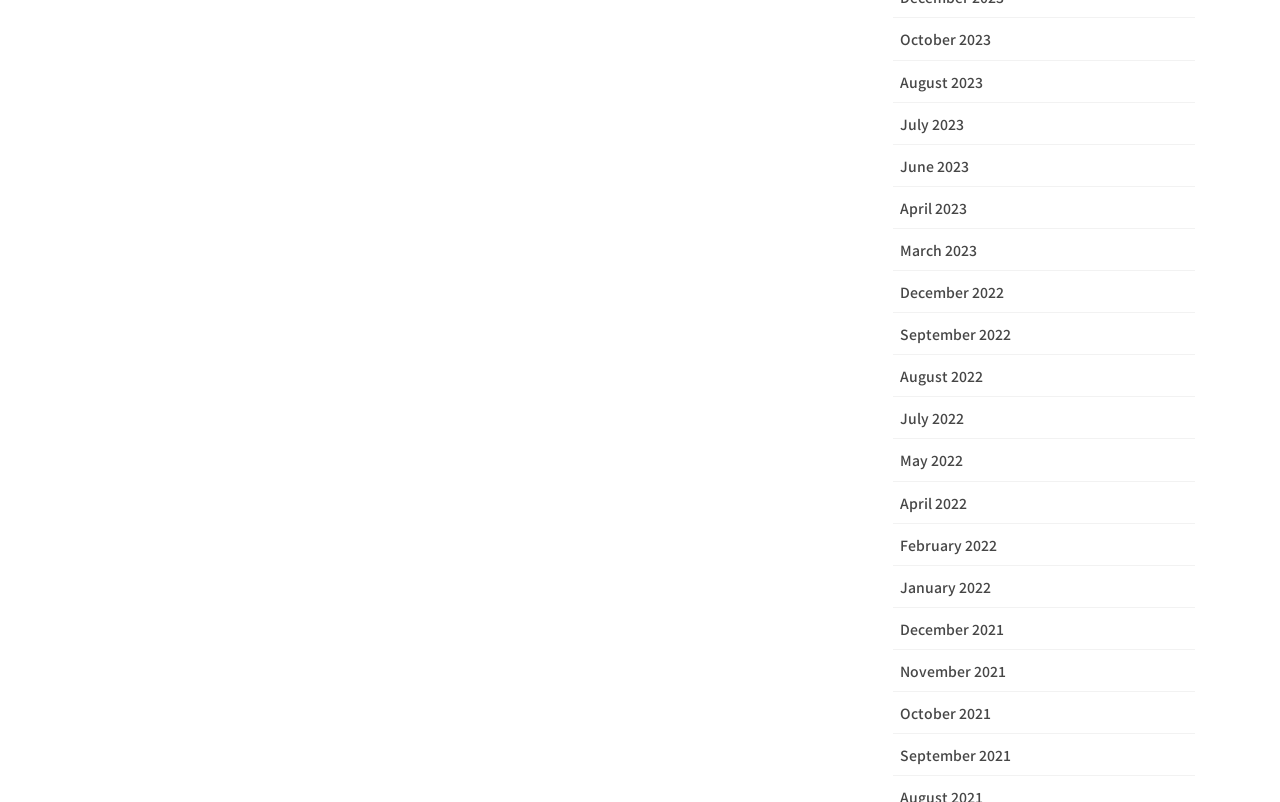Bounding box coordinates are specified in the format (top-left x, top-left y, bottom-right x, bottom-right y). All values are floating point numbers bounded between 0 and 1. Please provide the bounding box coordinate of the region this sentence describes: November 2021

[0.698, 0.81, 0.934, 0.863]